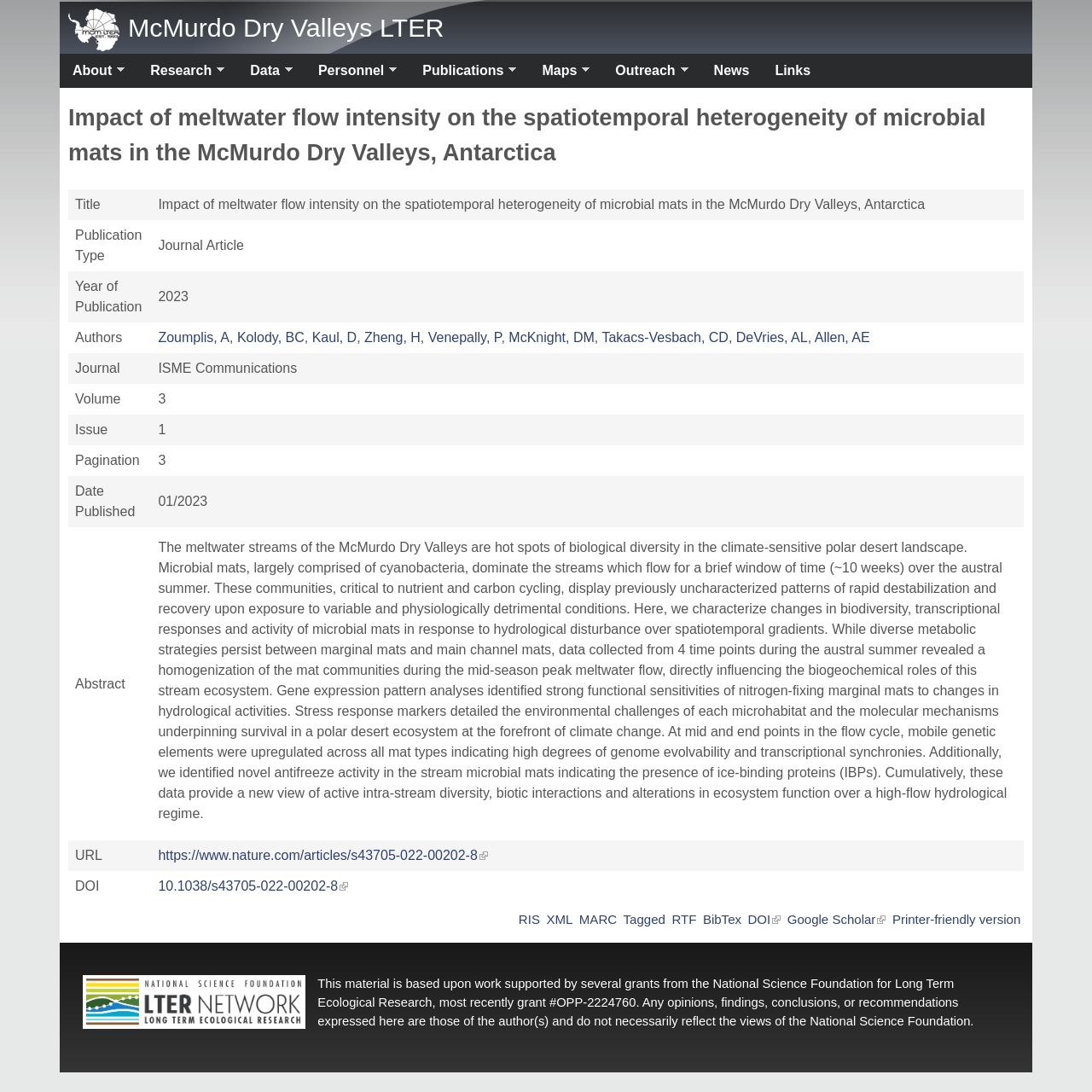Provide the bounding box coordinates of the HTML element this sentence describes: "Tagged". The bounding box coordinates consist of four float numbers between 0 and 1, i.e., [left, top, right, bottom].

[0.571, 0.835, 0.609, 0.849]